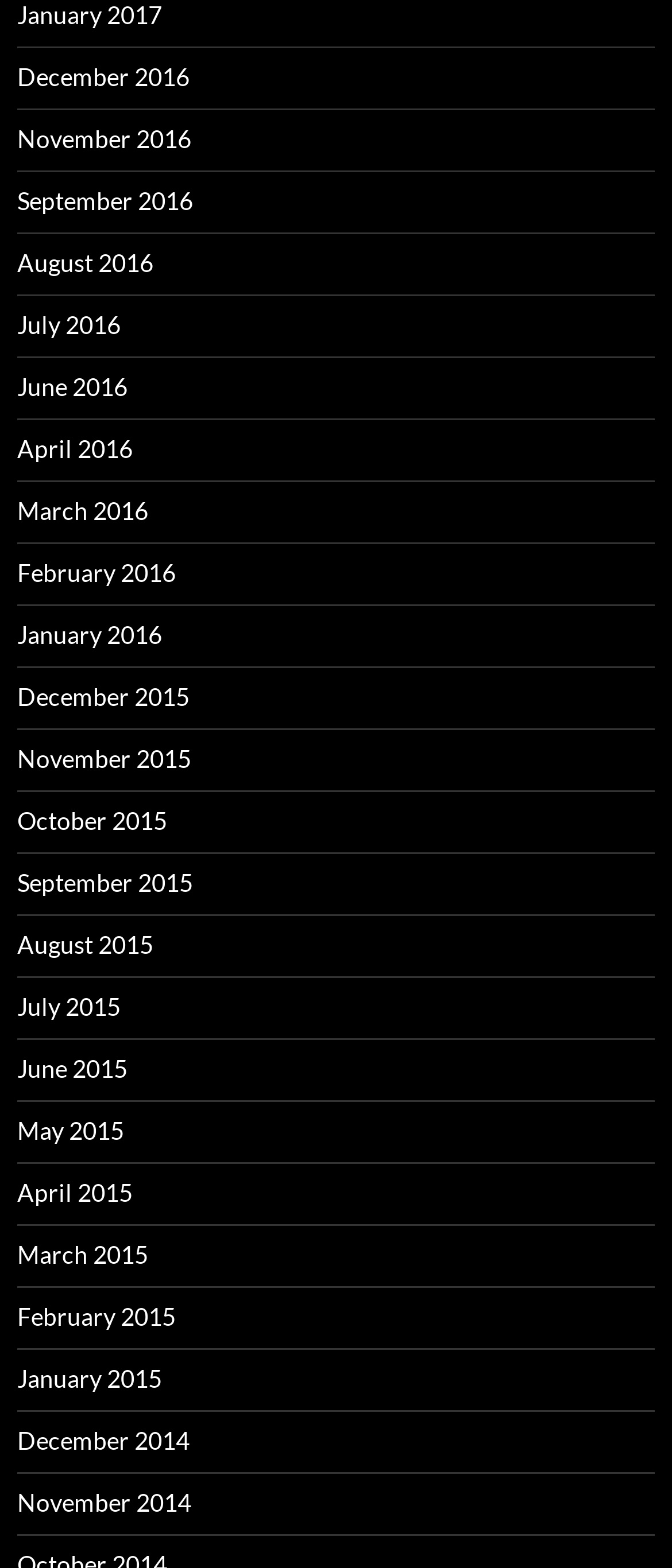How many years are represented in the list of months?
Please ensure your answer is as detailed and informative as possible.

I examined the list of links and found that there are three years represented: 2014, 2015, and 2016.